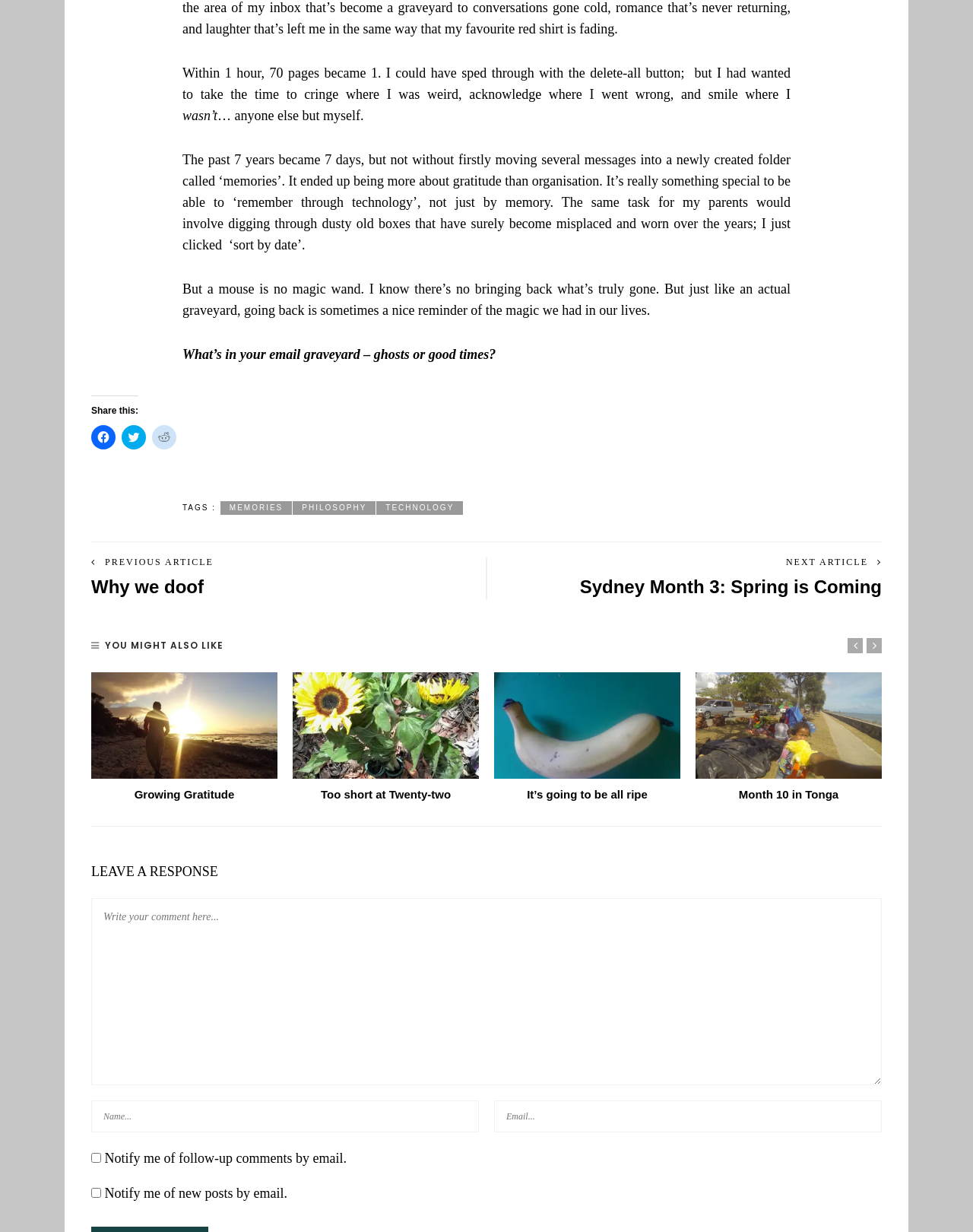Identify the bounding box coordinates for the UI element described as follows: "memories". Ensure the coordinates are four float numbers between 0 and 1, formatted as [left, top, right, bottom].

[0.226, 0.407, 0.3, 0.418]